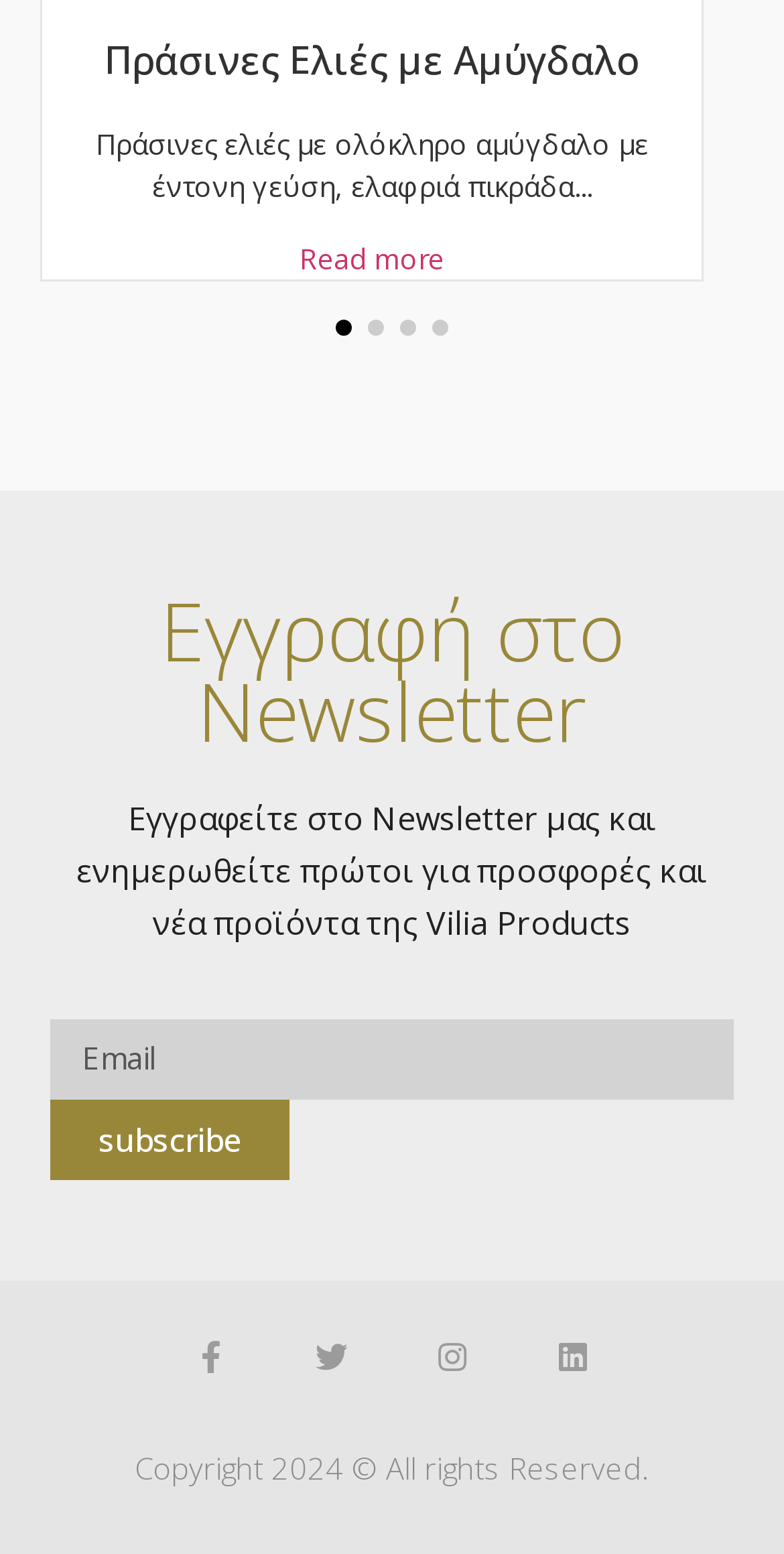Kindly determine the bounding box coordinates for the clickable area to achieve the given instruction: "Subscribe to the newsletter".

[0.064, 0.707, 0.369, 0.759]